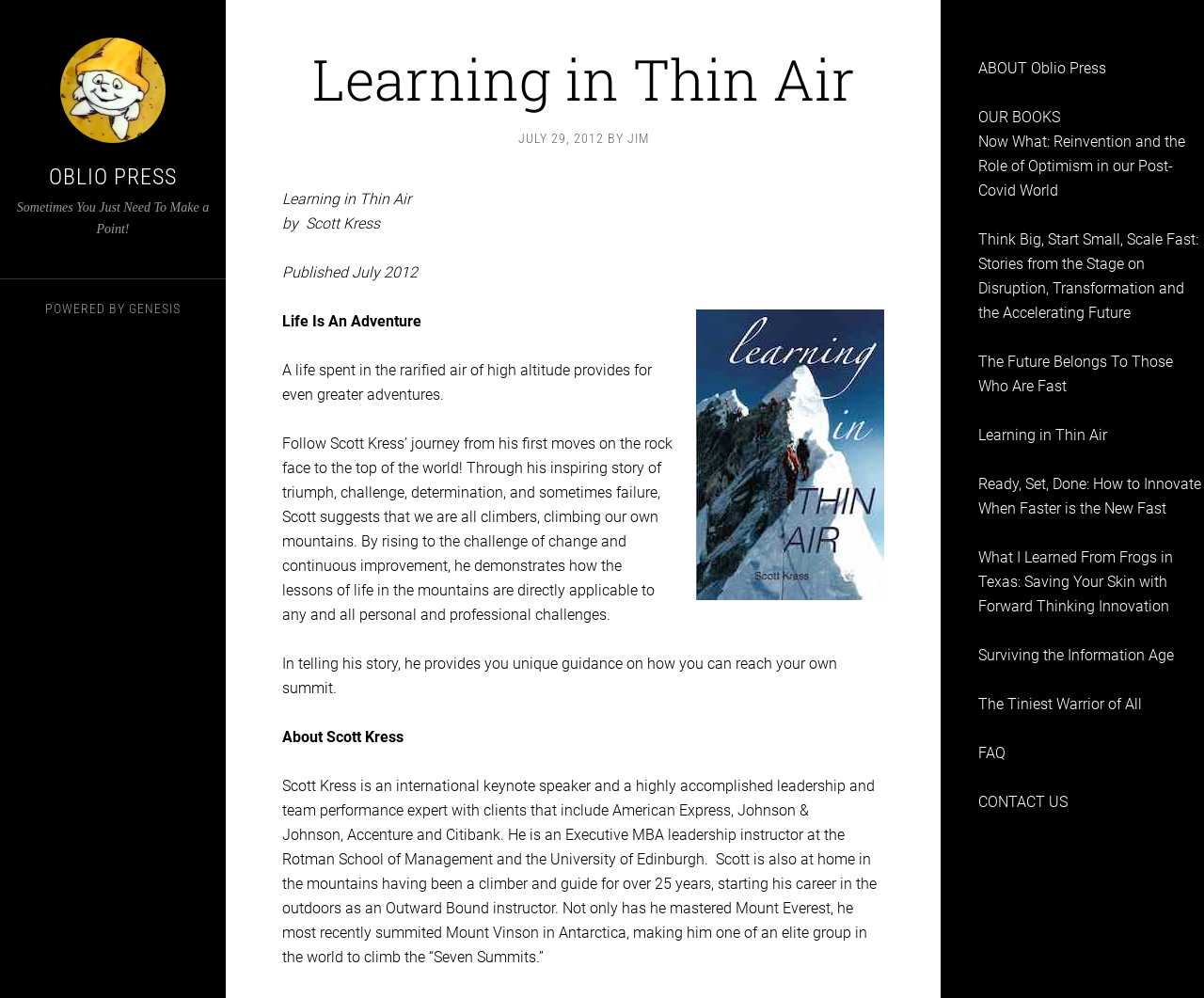Using the description: "Surviving the Information Age", determine the UI element's bounding box coordinates. Ensure the coordinates are in the format of four float numbers between 0 and 1, i.e., [left, top, right, bottom].

[0.812, 0.648, 0.975, 0.665]